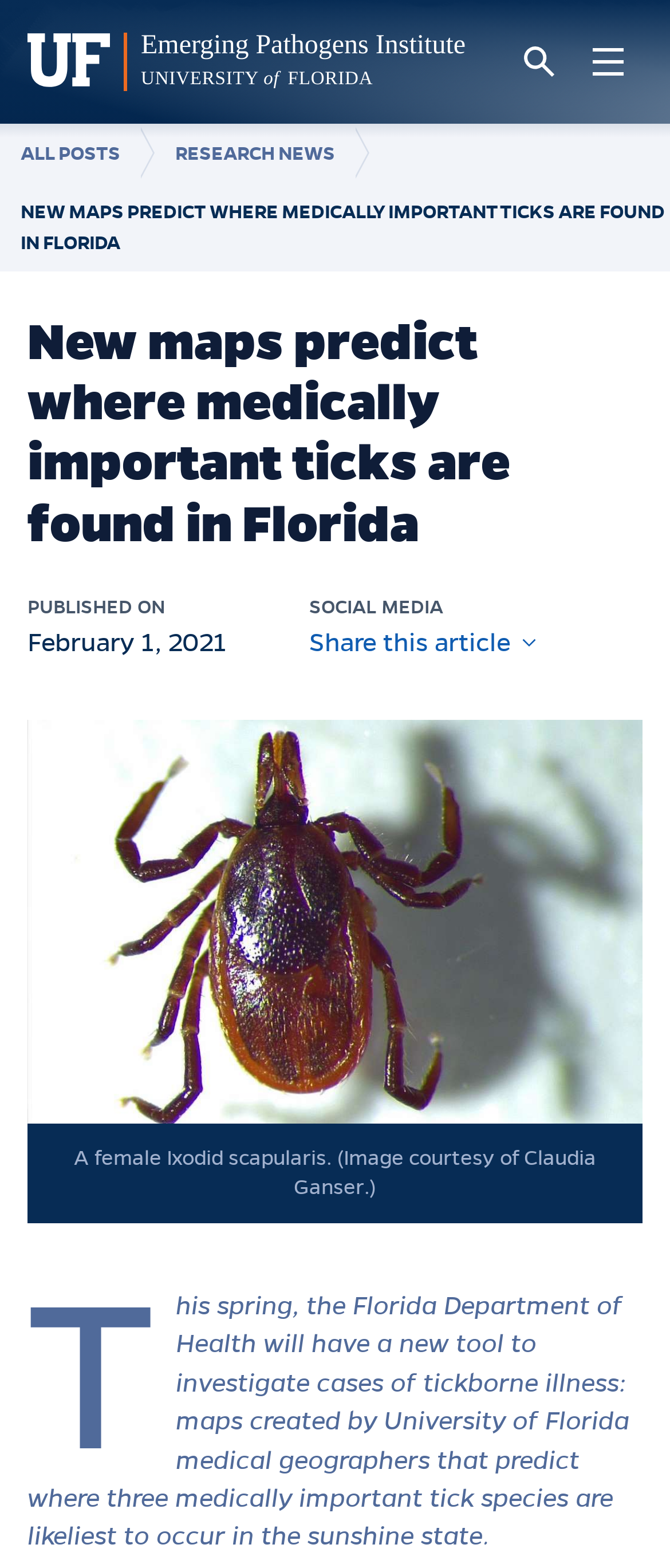What is the date of publication of the article?
Based on the image, answer the question with as much detail as possible.

I found the answer by looking at the time element which is located below the heading 'New maps predict where medically important ticks are found in Florida' and has the text 'February 1, 2021'.